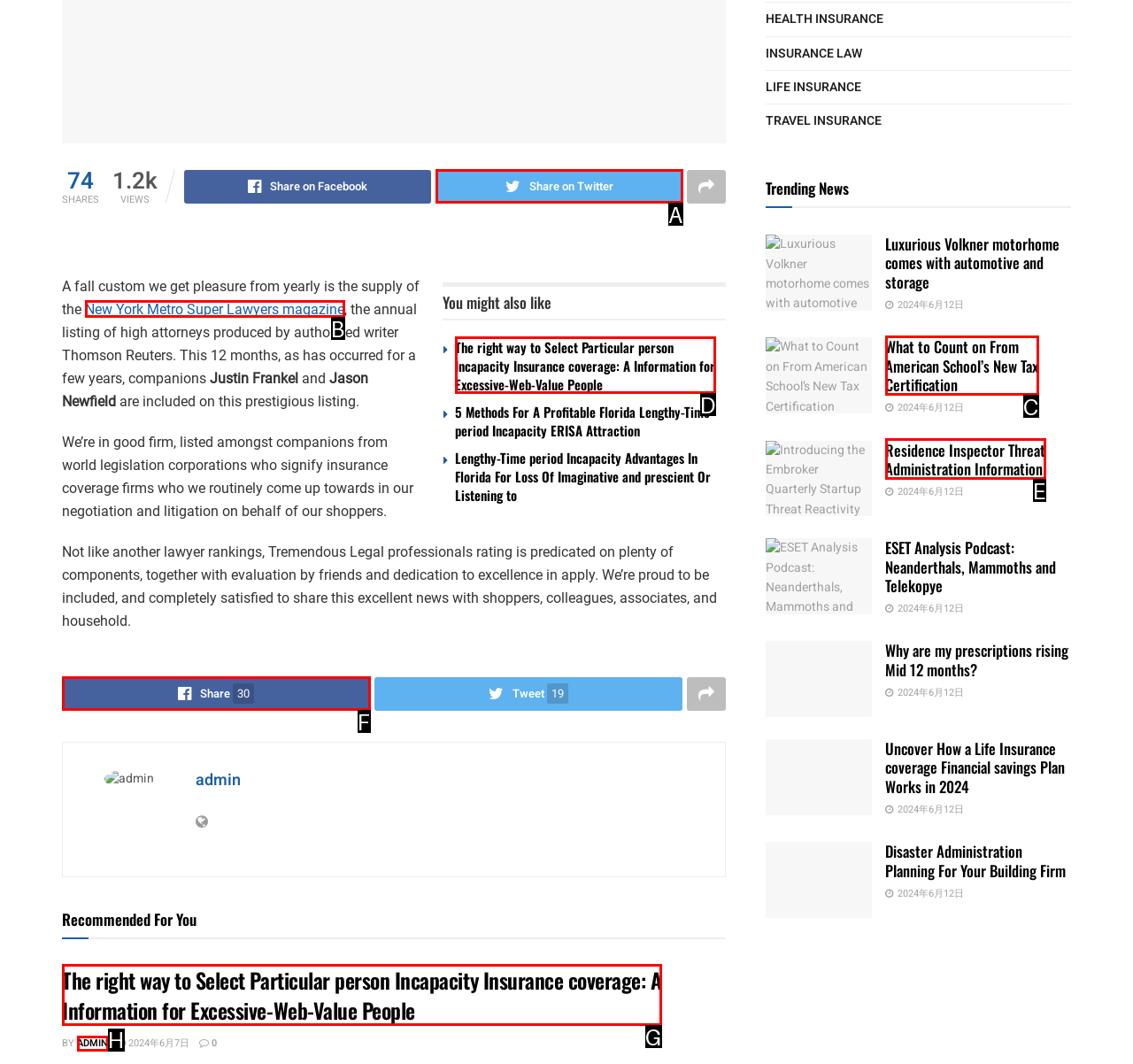Tell me which one HTML element best matches the description: Share30
Answer with the option's letter from the given choices directly.

F